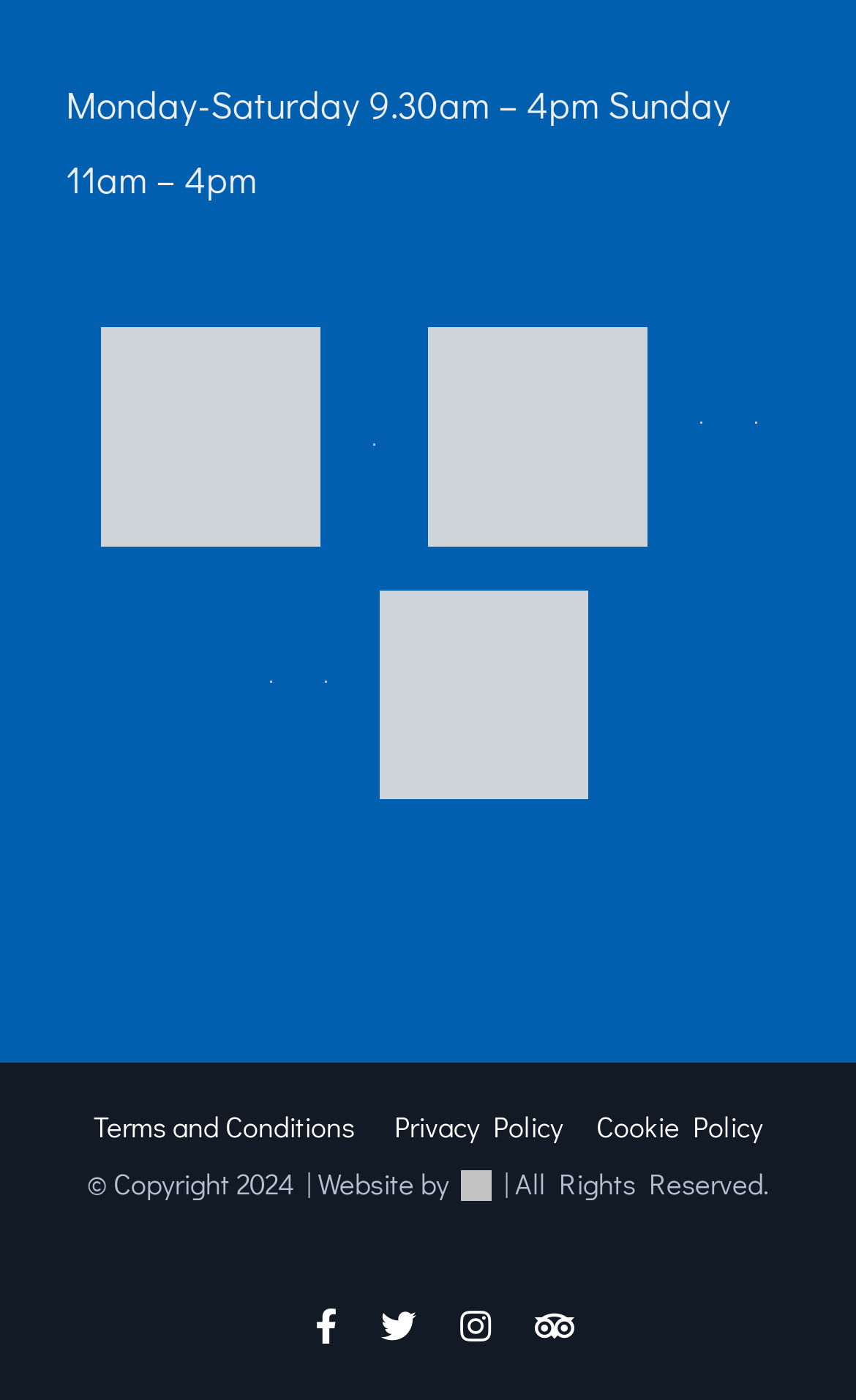Bounding box coordinates are specified in the format (top-left x, top-left y, bottom-right x, bottom-right y). All values are floating point numbers bounded between 0 and 1. Please provide the bounding box coordinate of the region this sentence describes: Instagram

[0.537, 0.935, 0.573, 0.96]